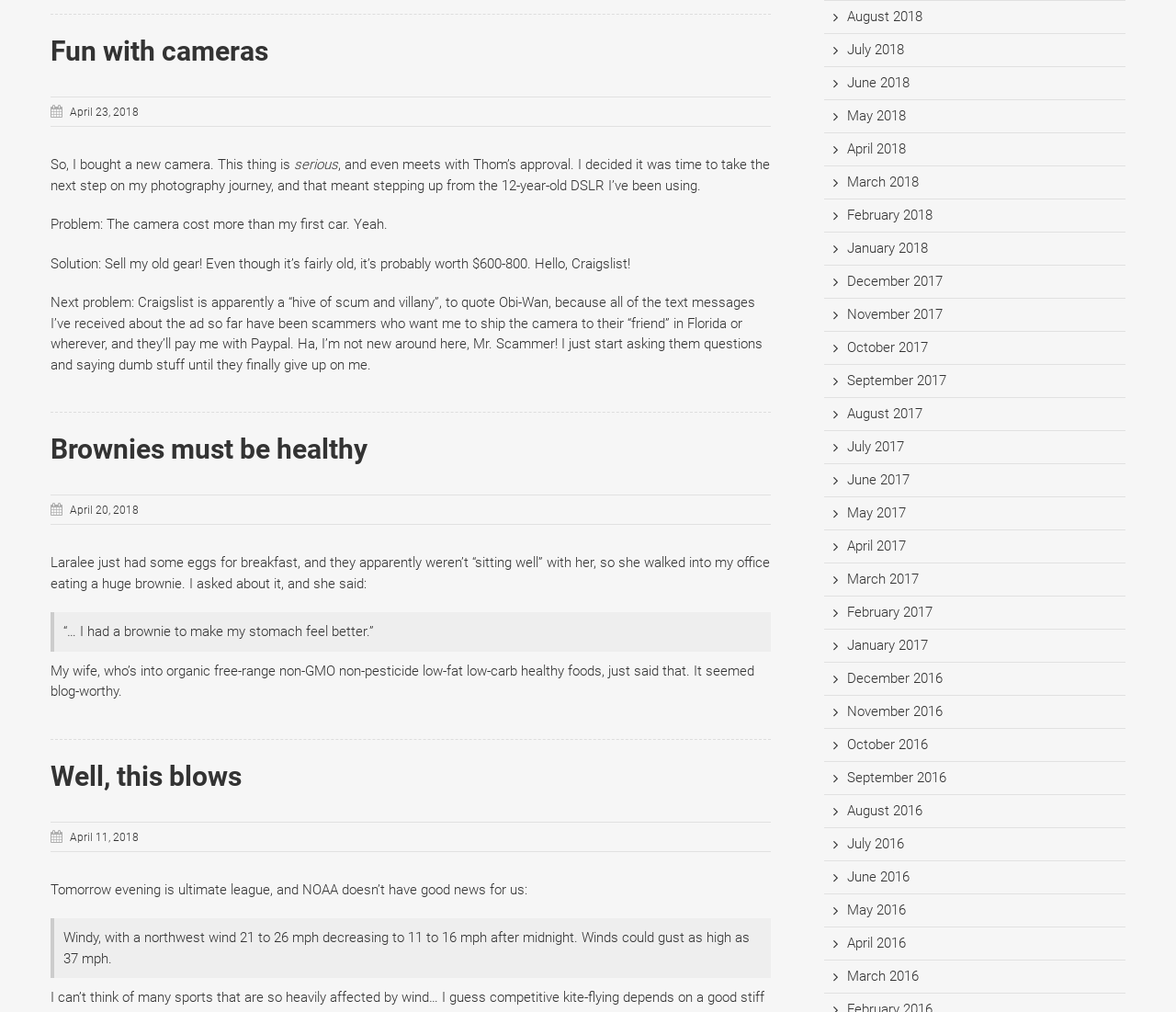Locate the bounding box for the described UI element: "Fun with cameras". Ensure the coordinates are four float numbers between 0 and 1, formatted as [left, top, right, bottom].

[0.043, 0.035, 0.228, 0.067]